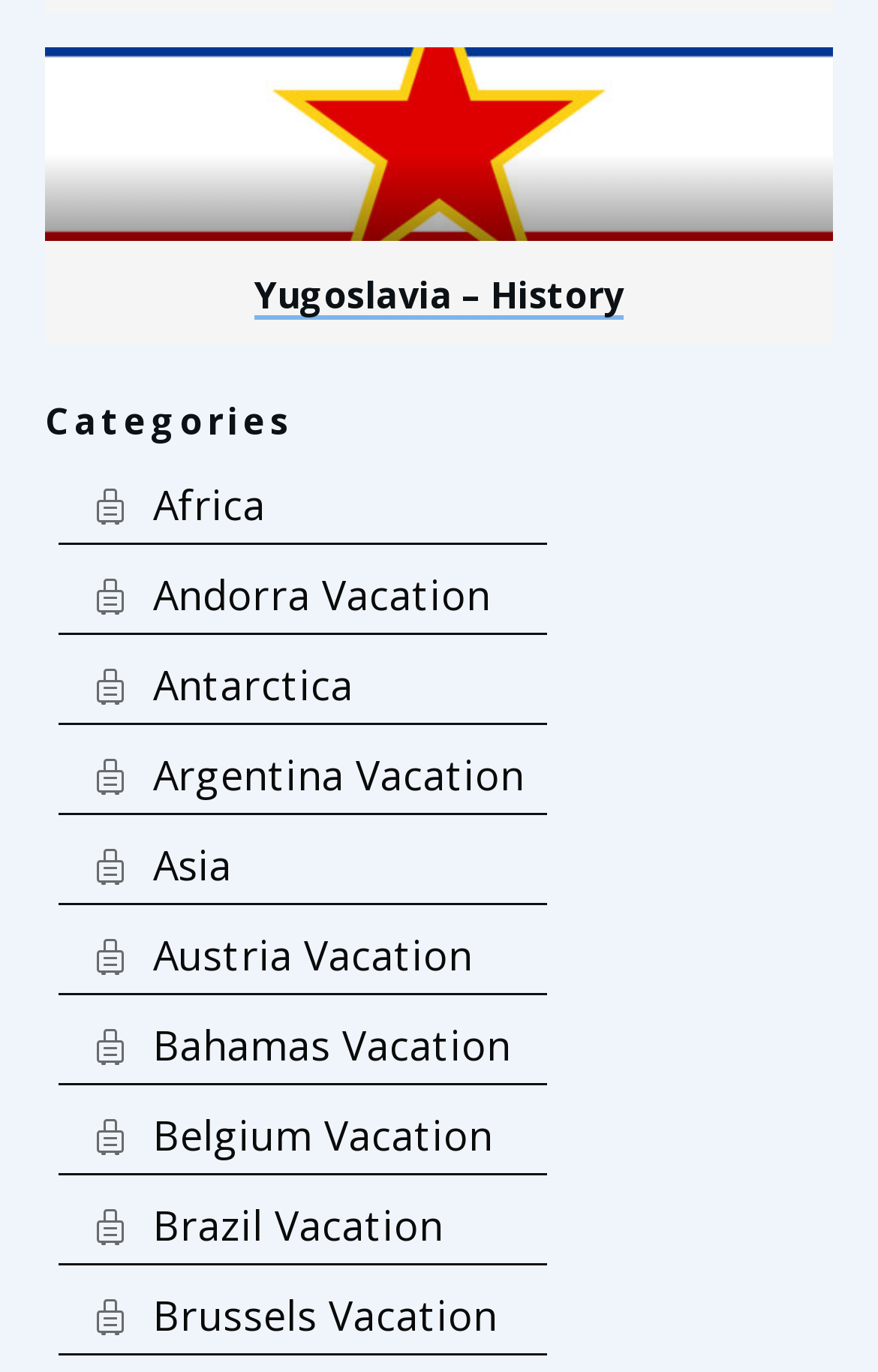Respond with a single word or phrase to the following question:
How many images are there in the webpage?

12